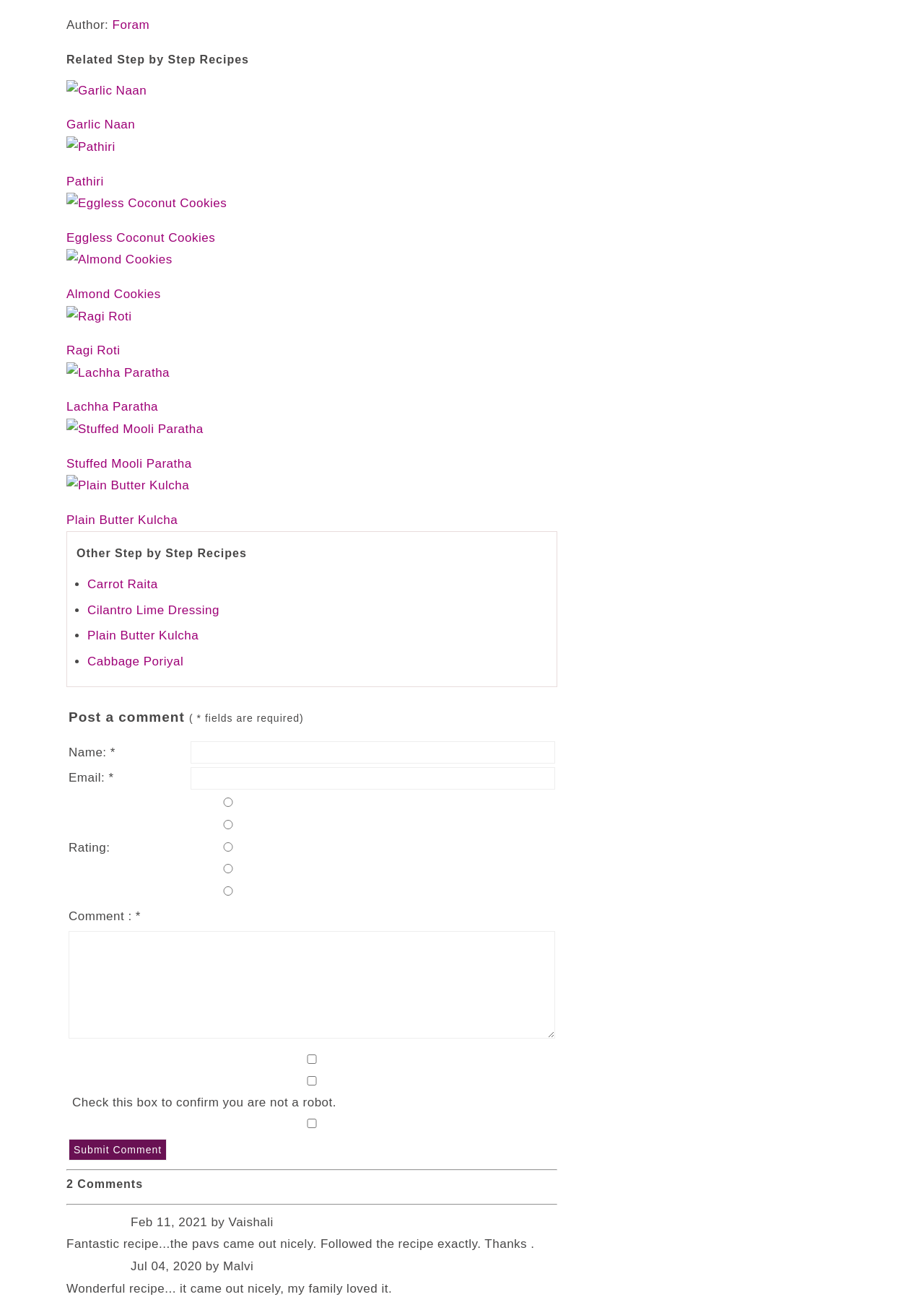How many comments are there on this recipe?
Using the image as a reference, answer the question with a short word or phrase.

2